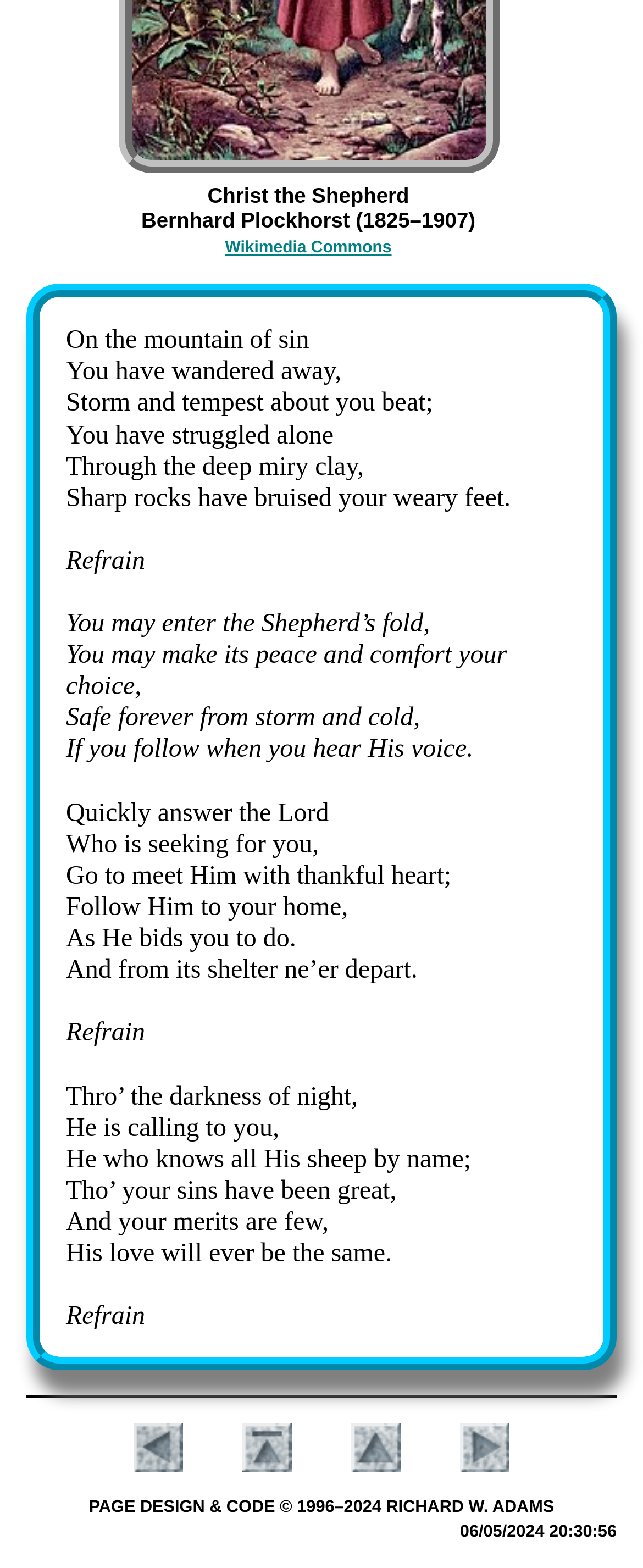Answer the question in one word or a short phrase:
What is the copyright information at the bottom?

PAGE DESIGN & CODE © 1996–2024 RICHARD W. ADAMS